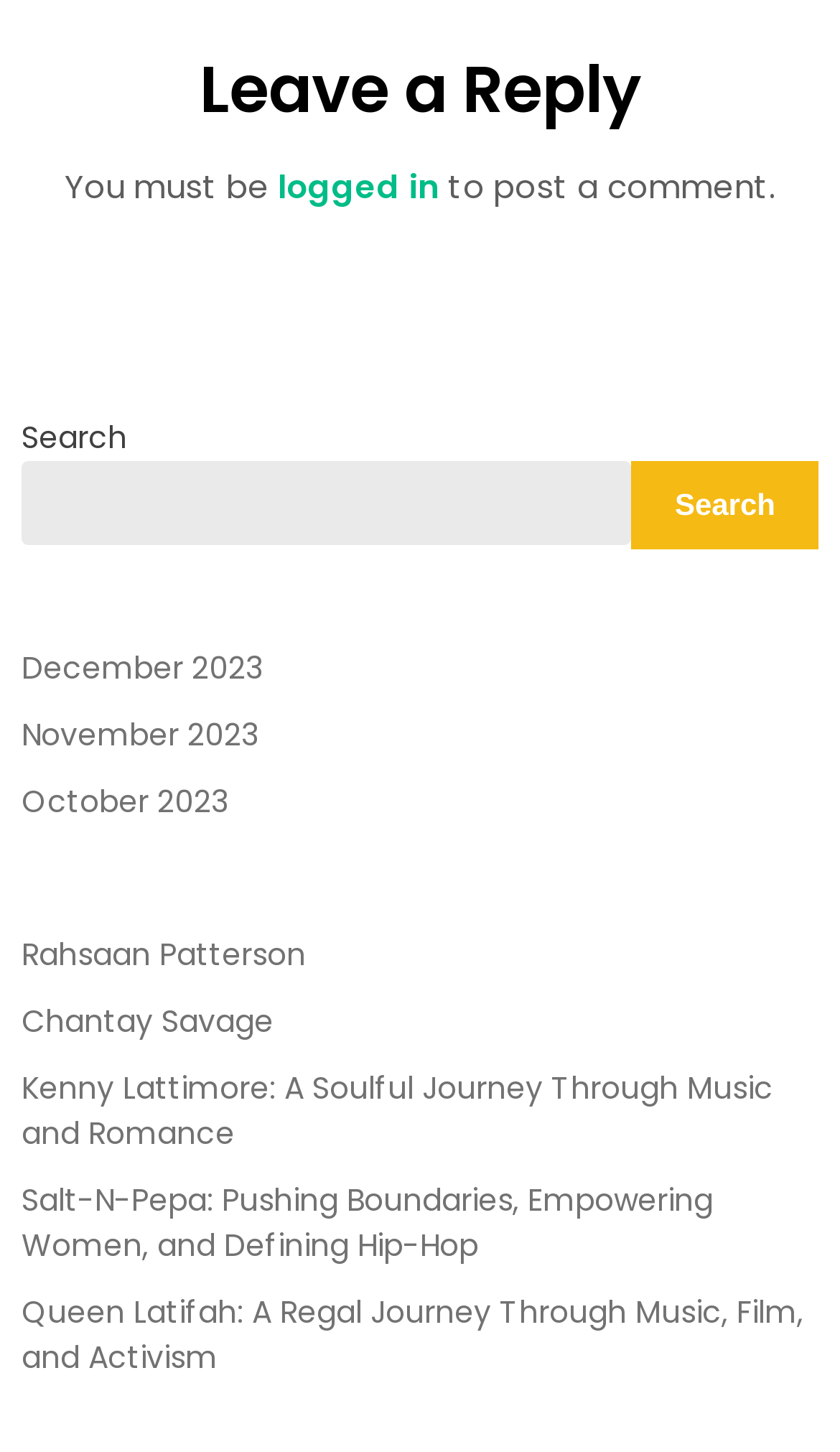Indicate the bounding box coordinates of the element that needs to be clicked to satisfy the following instruction: "search for something". The coordinates should be four float numbers between 0 and 1, i.e., [left, top, right, bottom].

[0.026, 0.317, 0.752, 0.375]